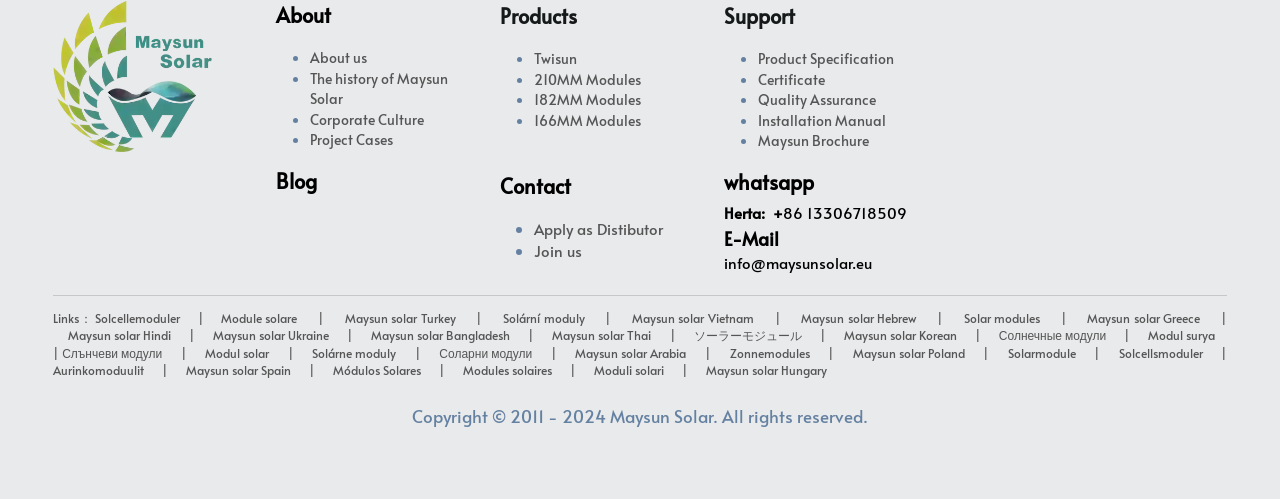Specify the bounding box coordinates of the area to click in order to follow the given instruction: "Click on About us."

[0.242, 0.095, 0.287, 0.135]